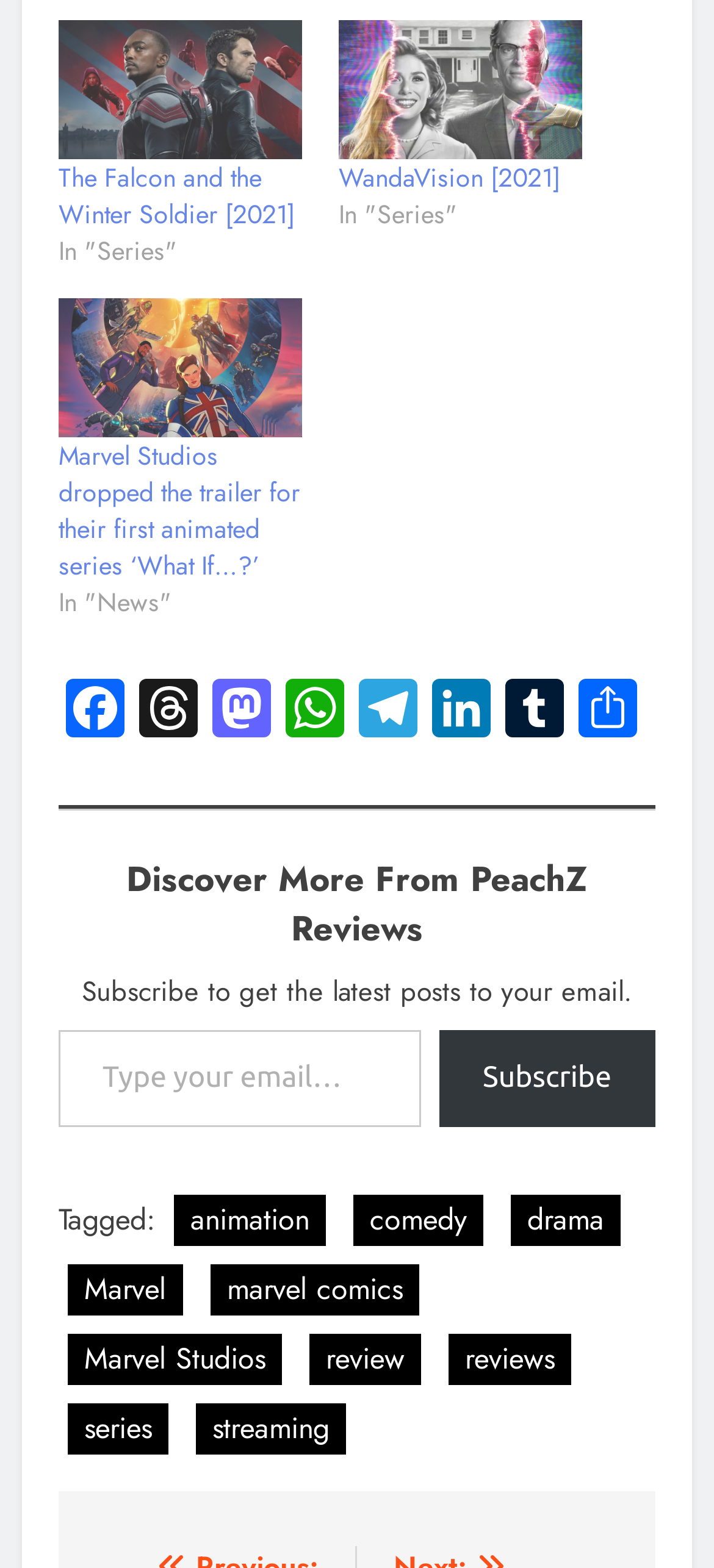Based on the element description, predict the bounding box coordinates (top-left x, top-left y, bottom-right x, bottom-right y) for the UI element in the screenshot: animation

[0.244, 0.762, 0.456, 0.795]